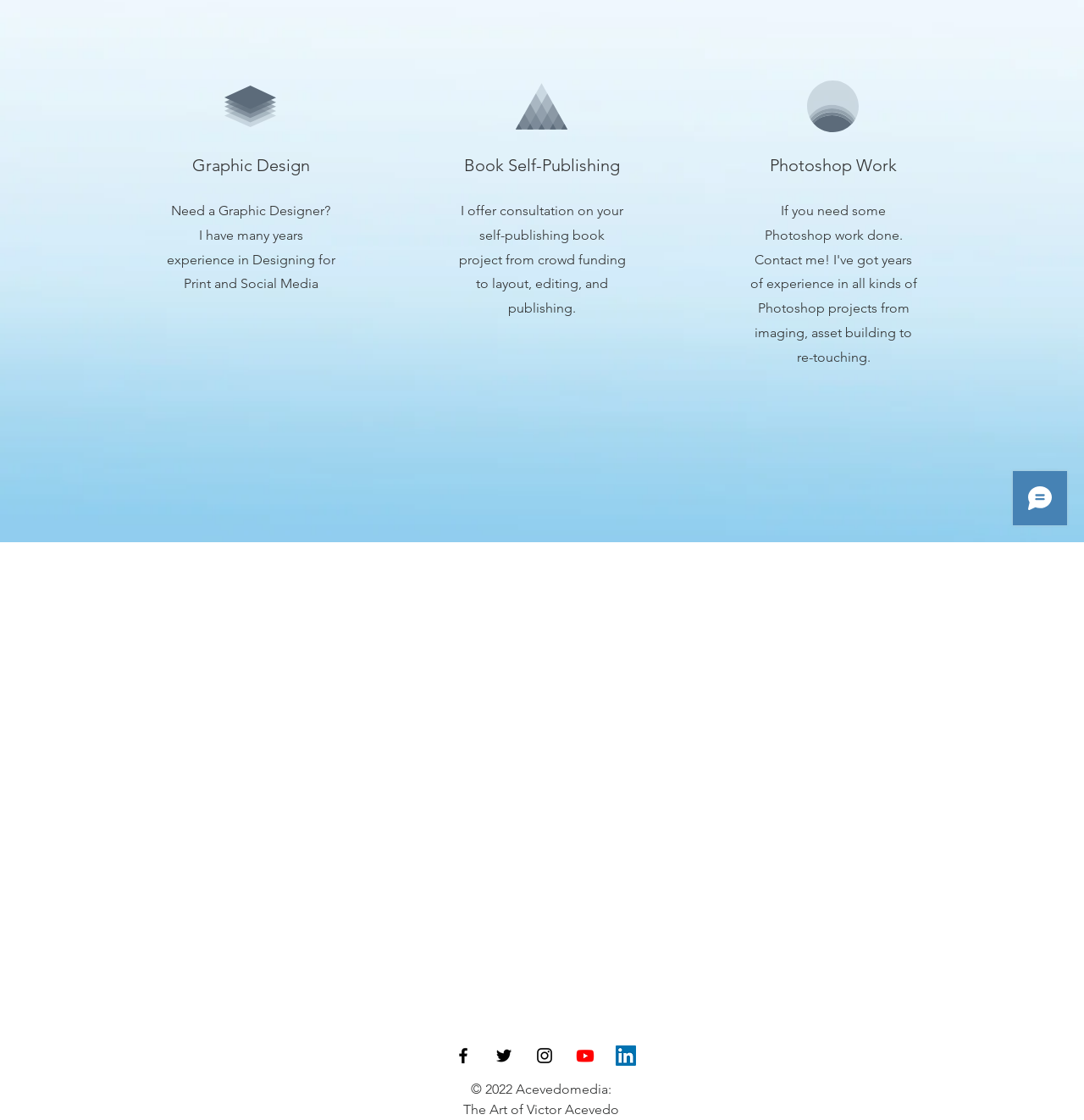Specify the bounding box coordinates (top-left x, top-left y, bottom-right x, bottom-right y) of the UI element in the screenshot that matches this description: Chris McFadden’s

None